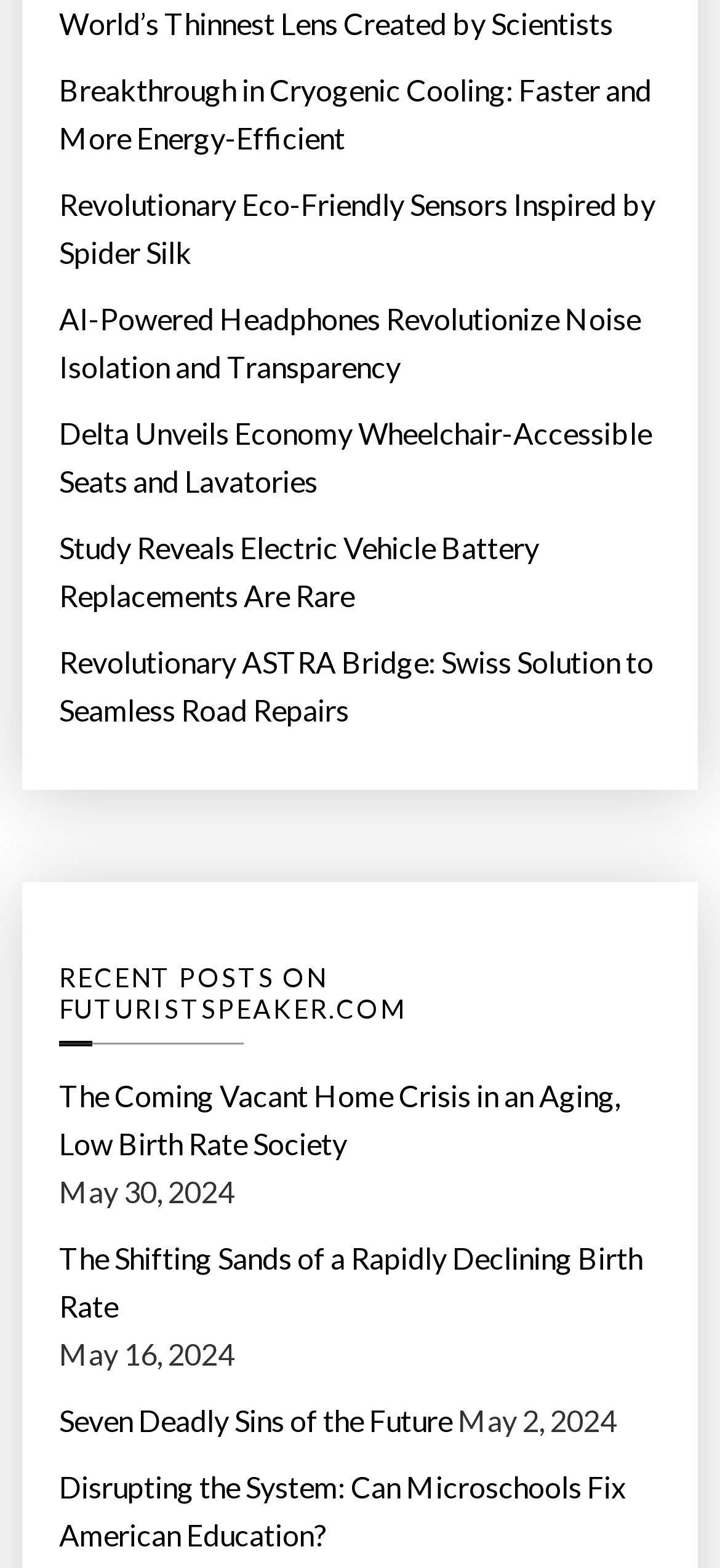Refer to the image and provide a thorough answer to this question:
What is the topic of the first link?

The first link on the webpage has the text 'World’s Thinnest Lens Created by Scientists', so the topic of the first link is about the creation of the thinnest lens.